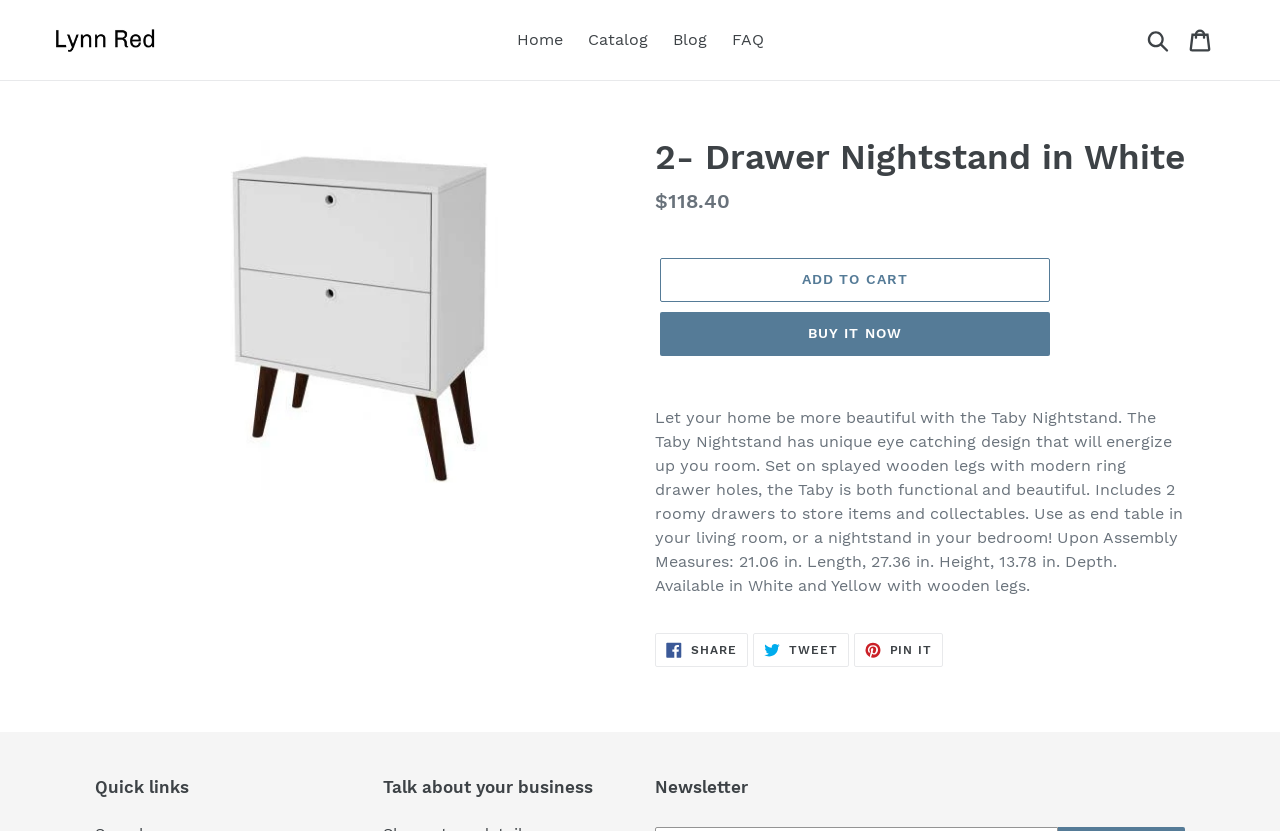What are the available colors of the nightstand?
Analyze the image and provide a thorough answer to the question.

I found the answer by reading the description of the product, which mentions that the nightstand is 'Available in White and Yellow with wooden legs'.